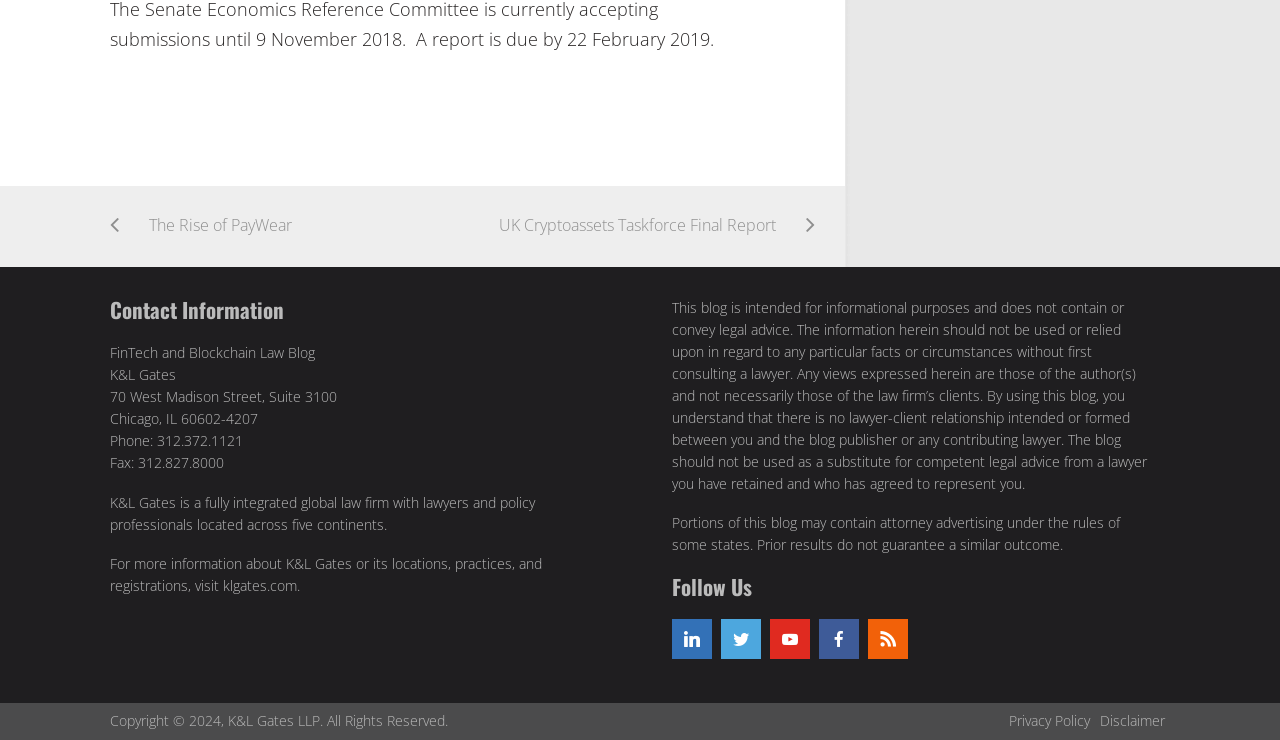Using the elements shown in the image, answer the question comprehensively: What is the purpose of this blog?

The purpose of this blog can be inferred from the disclaimer section, where it is stated that 'This blog is intended for informational purposes and does not contain or convey legal advice.' This suggests that the blog is meant to provide general information and not to offer legal advice.